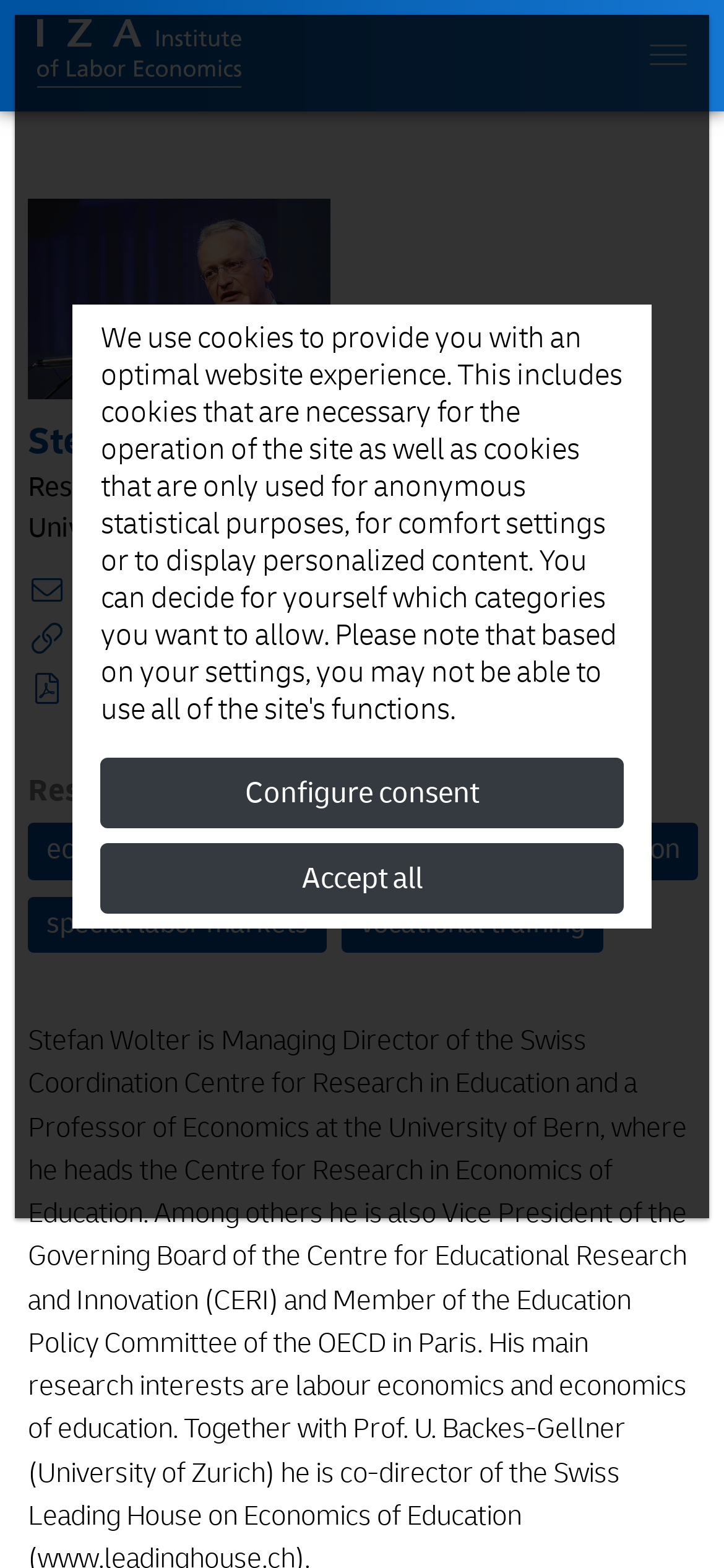Determine the bounding box for the HTML element described here: "stefan.wolter@unibe.ch". The coordinates should be given as [left, top, right, bottom] with each number being a float between 0 and 1.

[0.038, 0.367, 0.513, 0.389]